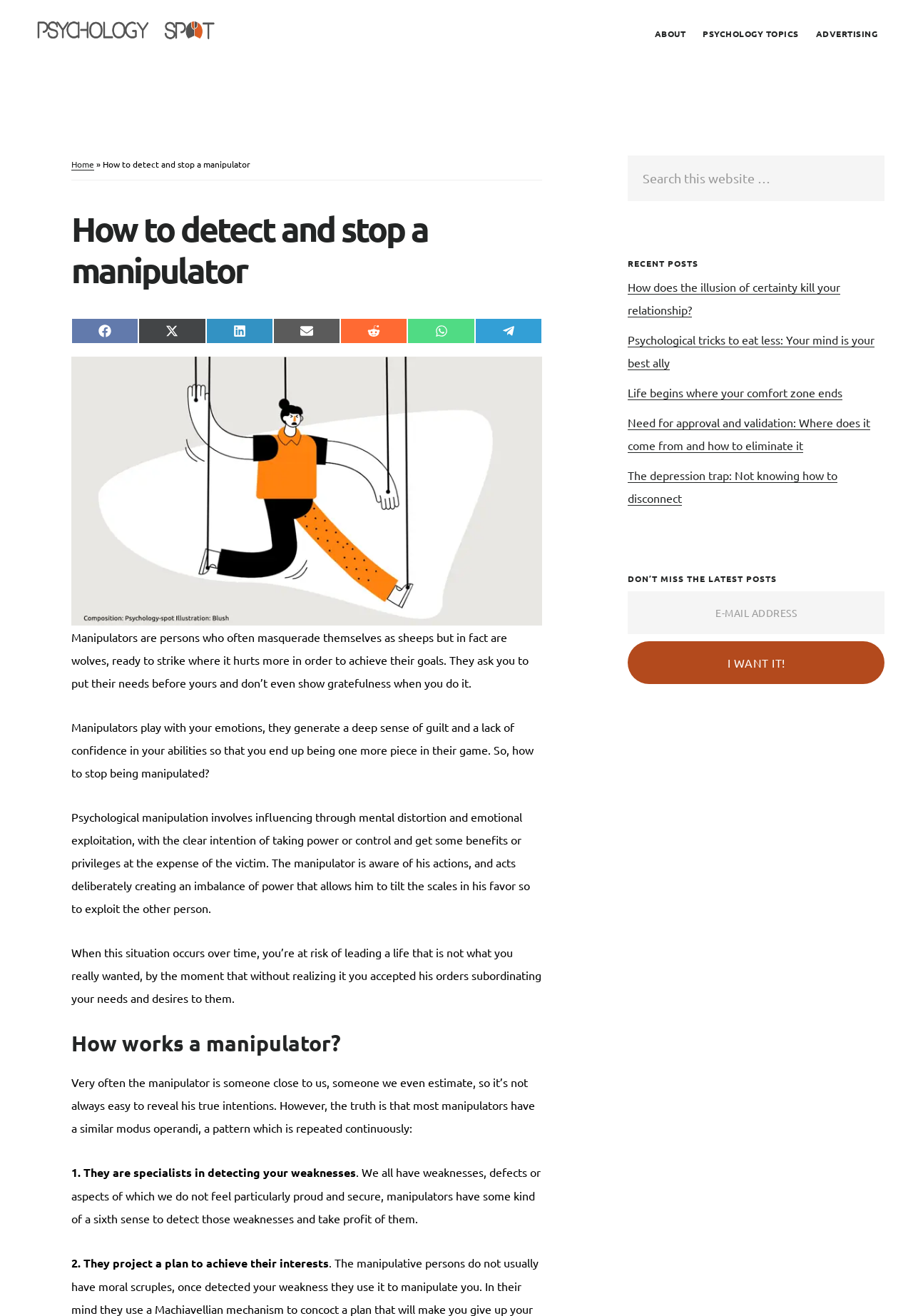Show the bounding box coordinates for the element that needs to be clicked to execute the following instruction: "Read the recent post 'How does the illusion of certainty kill your relationship?'". Provide the coordinates in the form of four float numbers between 0 and 1, i.e., [left, top, right, bottom].

[0.688, 0.213, 0.92, 0.241]